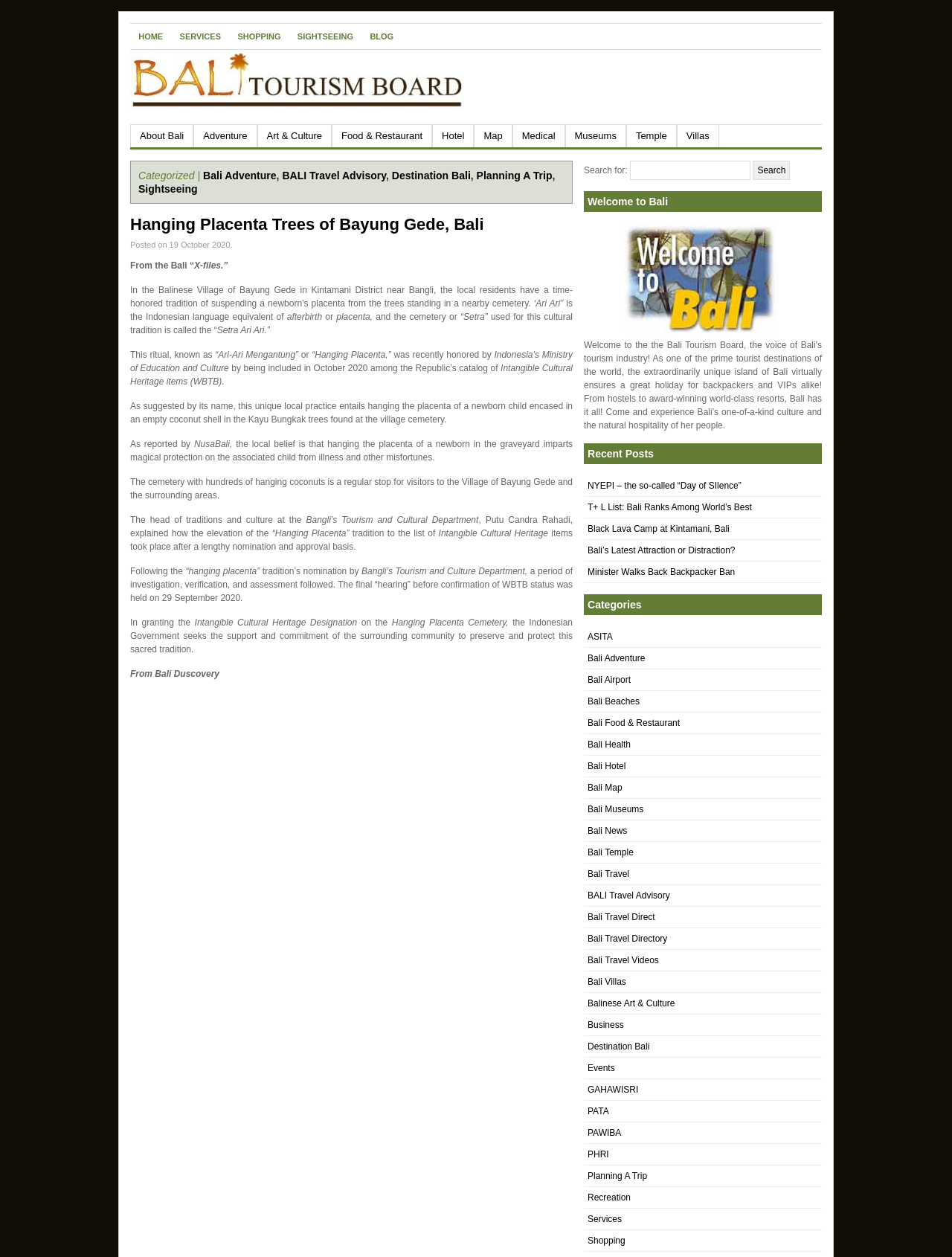Could you locate the bounding box coordinates for the section that should be clicked to accomplish this task: "Read about Hanging Placenta Trees of Bayung Gede, Bali".

[0.137, 0.171, 0.508, 0.186]